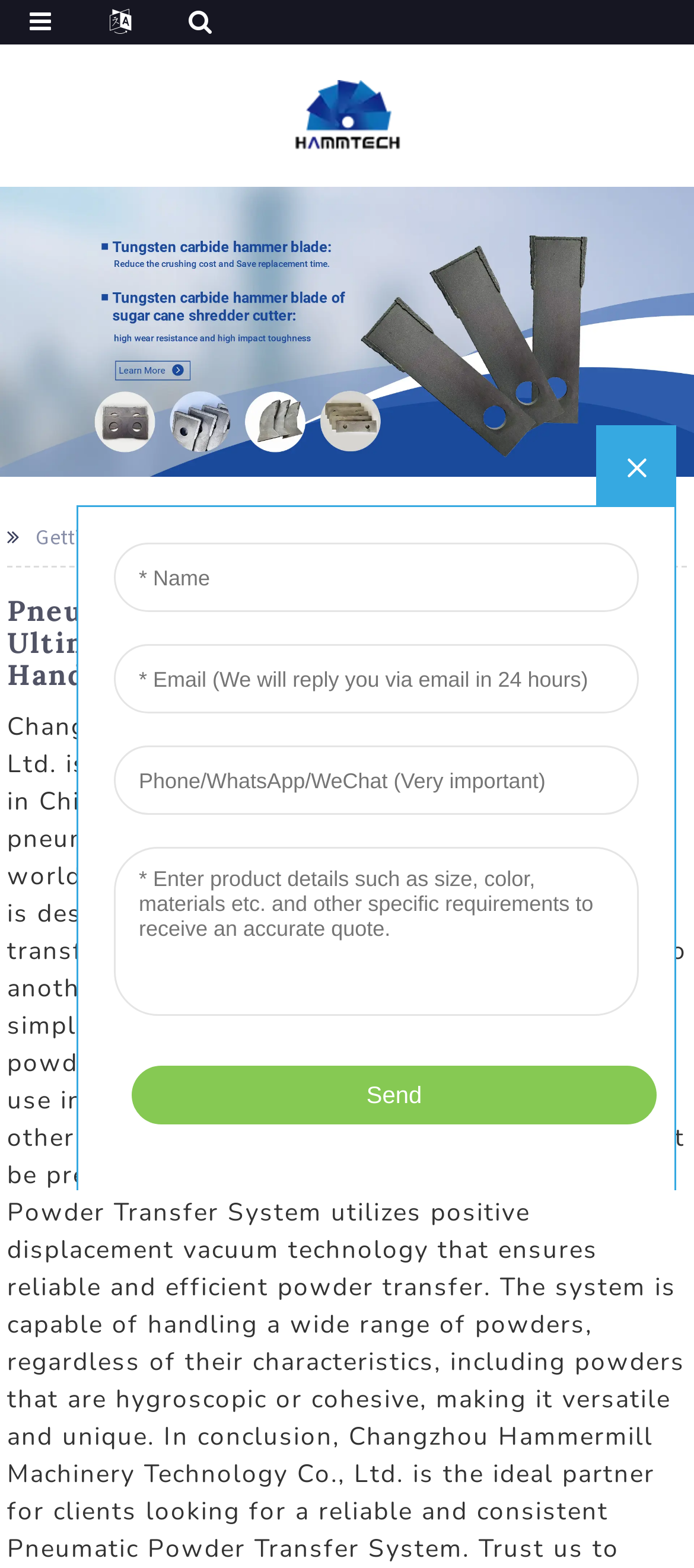Given the element description "Pneumatic Powder Transfer System" in the screenshot, predict the bounding box coordinates of that UI element.

[0.341, 0.333, 0.805, 0.35]